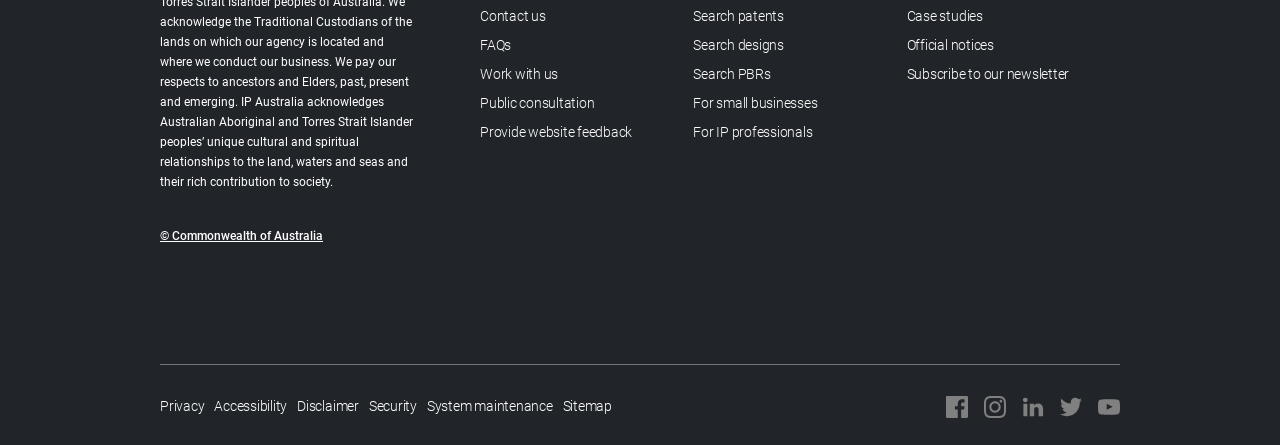Identify the bounding box coordinates of the clickable region necessary to fulfill the following instruction: "Contact Spazevision Pvt. Ltd.". The bounding box coordinates should be four float numbers between 0 and 1, i.e., [left, top, right, bottom].

None